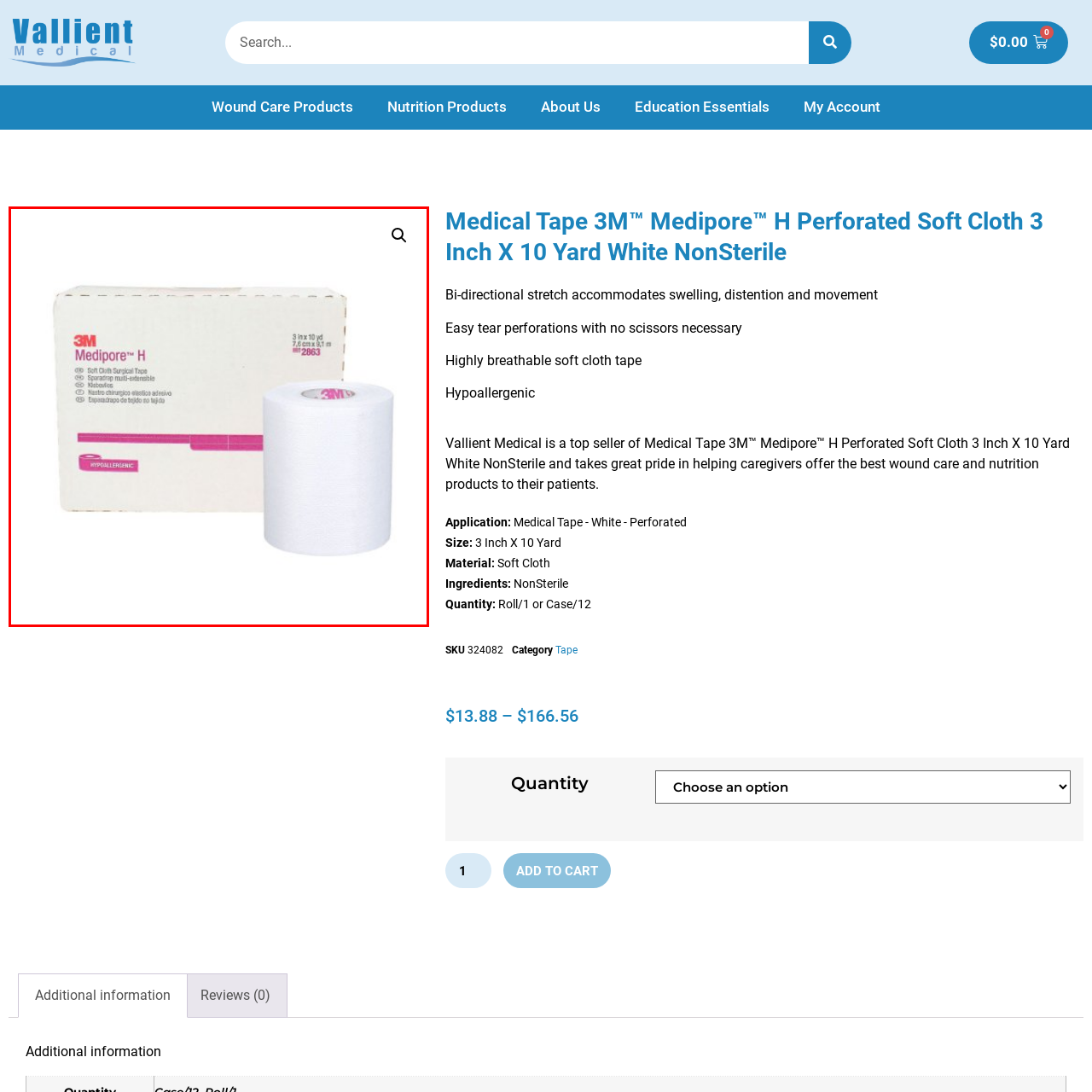What is a key benefit of this tape for patients?
Analyze the image inside the red bounding box and provide a one-word or short-phrase answer to the question.

Comfort